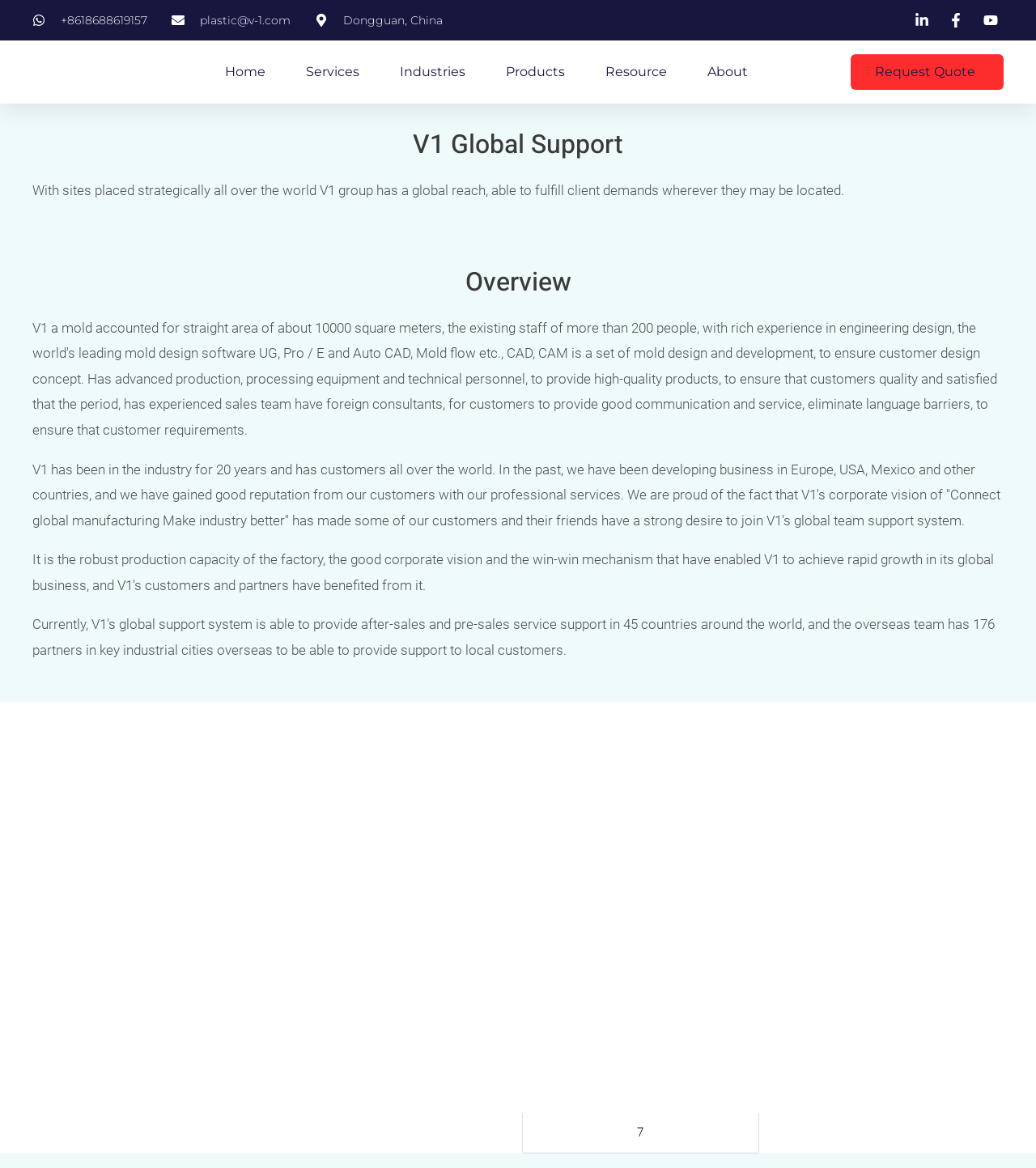What is the location of the company's site?
Please answer the question with a detailed response using the information from the screenshot.

The location of the company's site is Dongguan, China, as stated in the text 'Dongguan, China'.